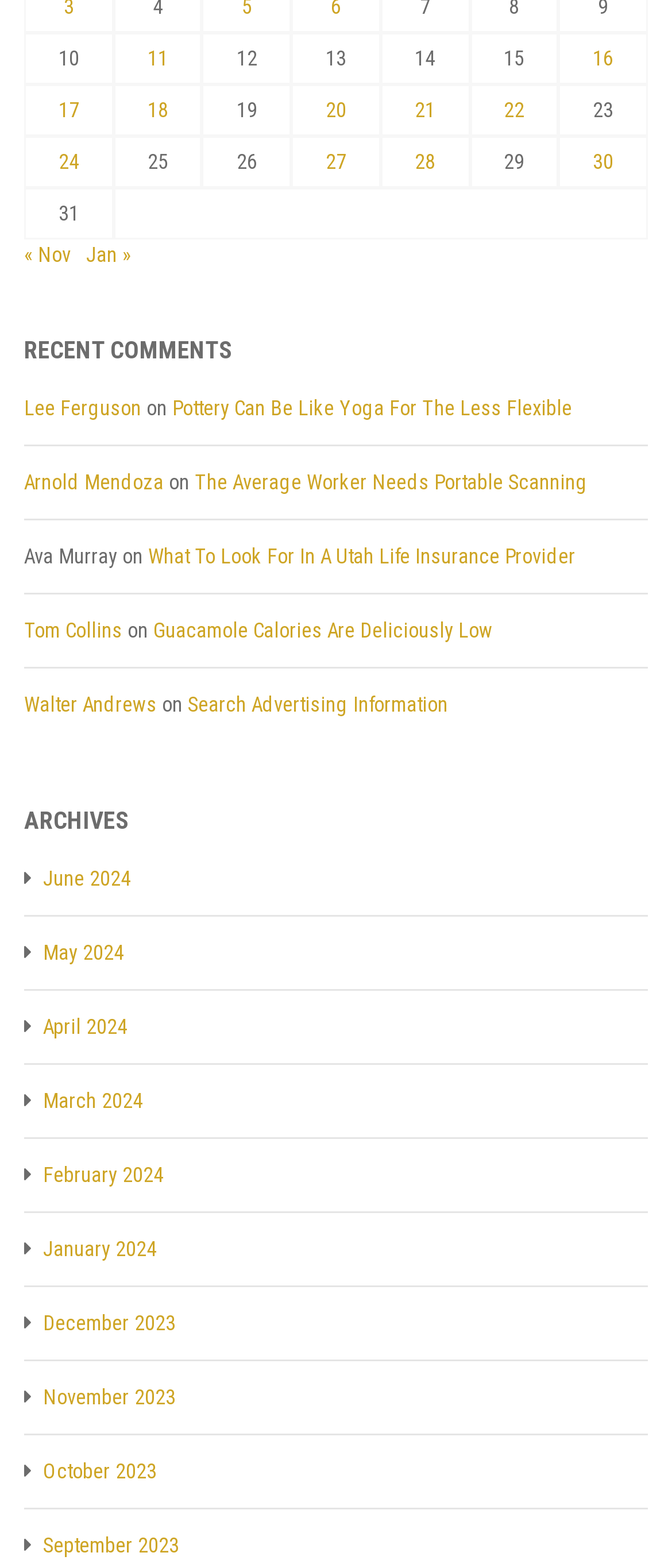Locate the bounding box coordinates of the element I should click to achieve the following instruction: "Read recent comment from Lee Ferguson".

[0.036, 0.253, 0.21, 0.268]